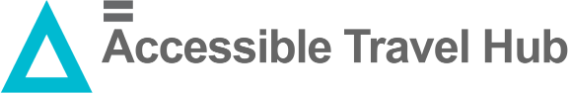Provide a comprehensive description of the image.

The image features the logo of the "Accessible Travel Hub," which is designed to promote inclusivity and accessibility in travel for all individuals. The logo combines a geometric symbol with the text, emphasizing a modern and welcoming aesthetic. The presence of the triangle suggests a focus on direction and guidance, reflective of the hub's mission to facilitate better travel experiences. This visual representation aligns with the overarching goal of providing support and resources for disabled people, ensuring safe and inclusive journeys. The hub is part of collaborative efforts by NorthLink Ferries and Disability Equality Scotland to improve accessibility in transportation services across Scotland.